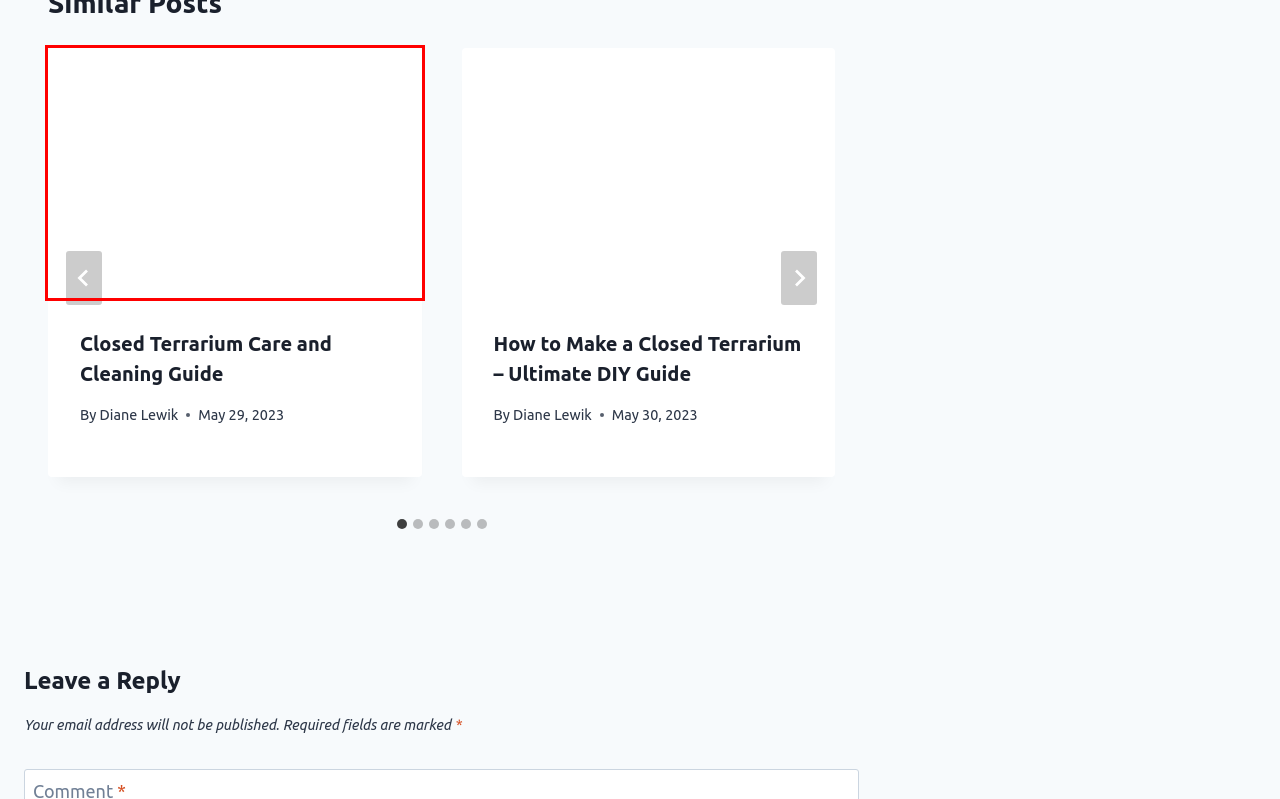Examine the screenshot of a webpage with a red bounding box around a UI element. Select the most accurate webpage description that corresponds to the new page after clicking the highlighted element. Here are the choices:
A. Accessories | Citycacti
B. Contact | Citycacti
C. How to Increase Humidity for Plants without Humidifier – 5 Ways | Citycacti
D. 5 Key Succulent Terrarium Layers and Planting Ideas | Citycacti
E. Signs of Sunburned Jade Plant and What to Do | Citycacti
F. How to Make a Closed Terrarium - Ultimate DIY Guide | Citycacti
G. Closed Terrarium Care and Cleaning Guide | Citycacti
H. Aloe Vera Plant Leaves Bending? What to Do | Citycacti

G